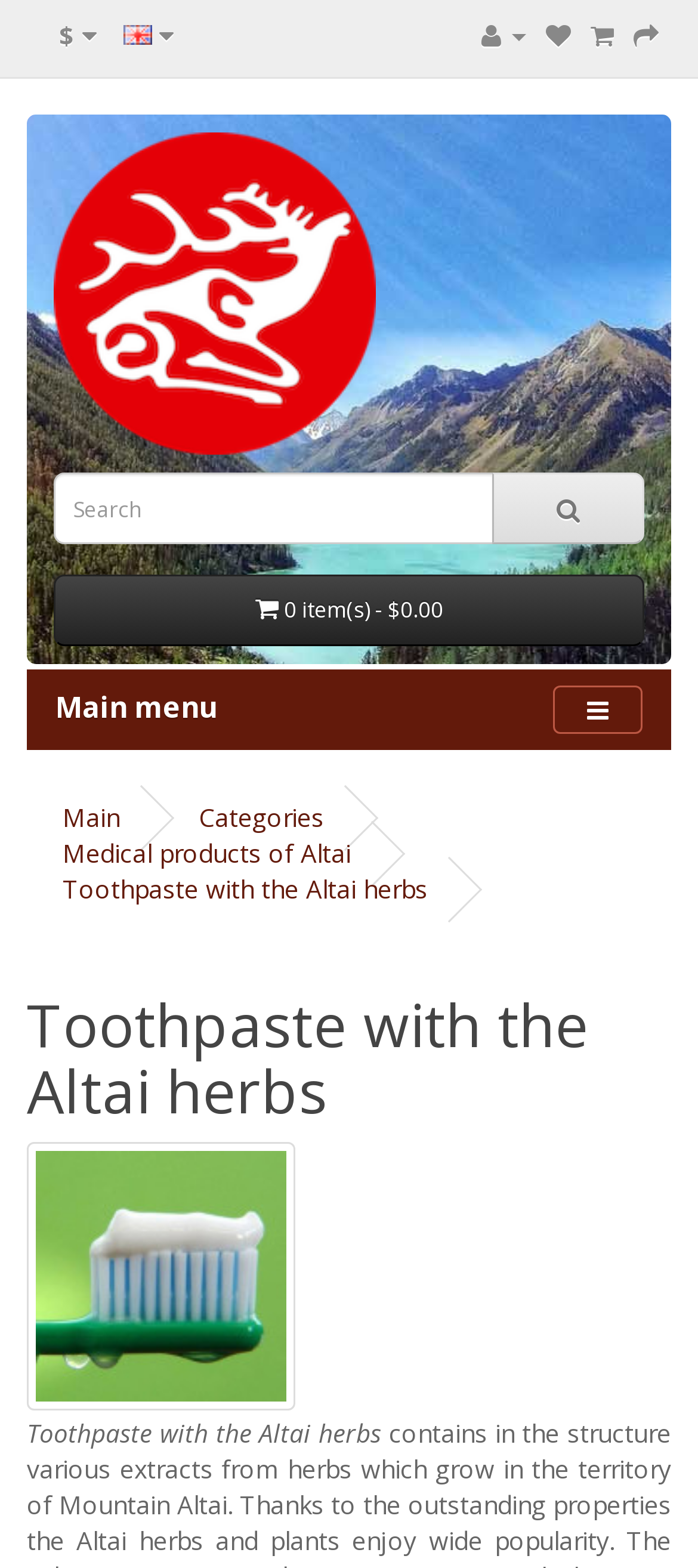Please identify the bounding box coordinates for the region that you need to click to follow this instruction: "Search for products".

[0.077, 0.301, 0.708, 0.347]